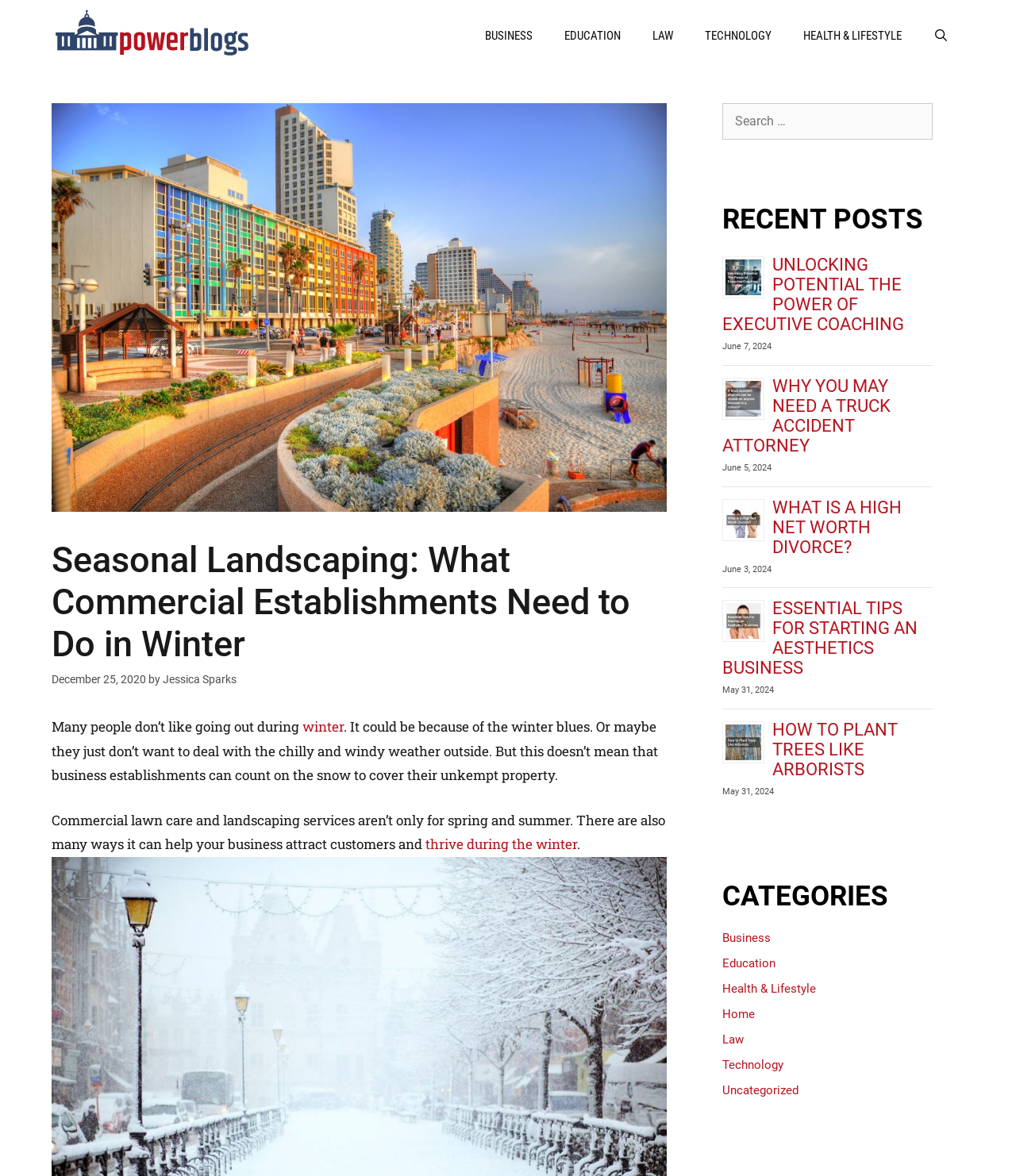What is the name of the blog?
Deliver a detailed and extensive answer to the question.

The name of the blog can be found in the banner section at the top of the webpage, where it says 'Power Blogs'.